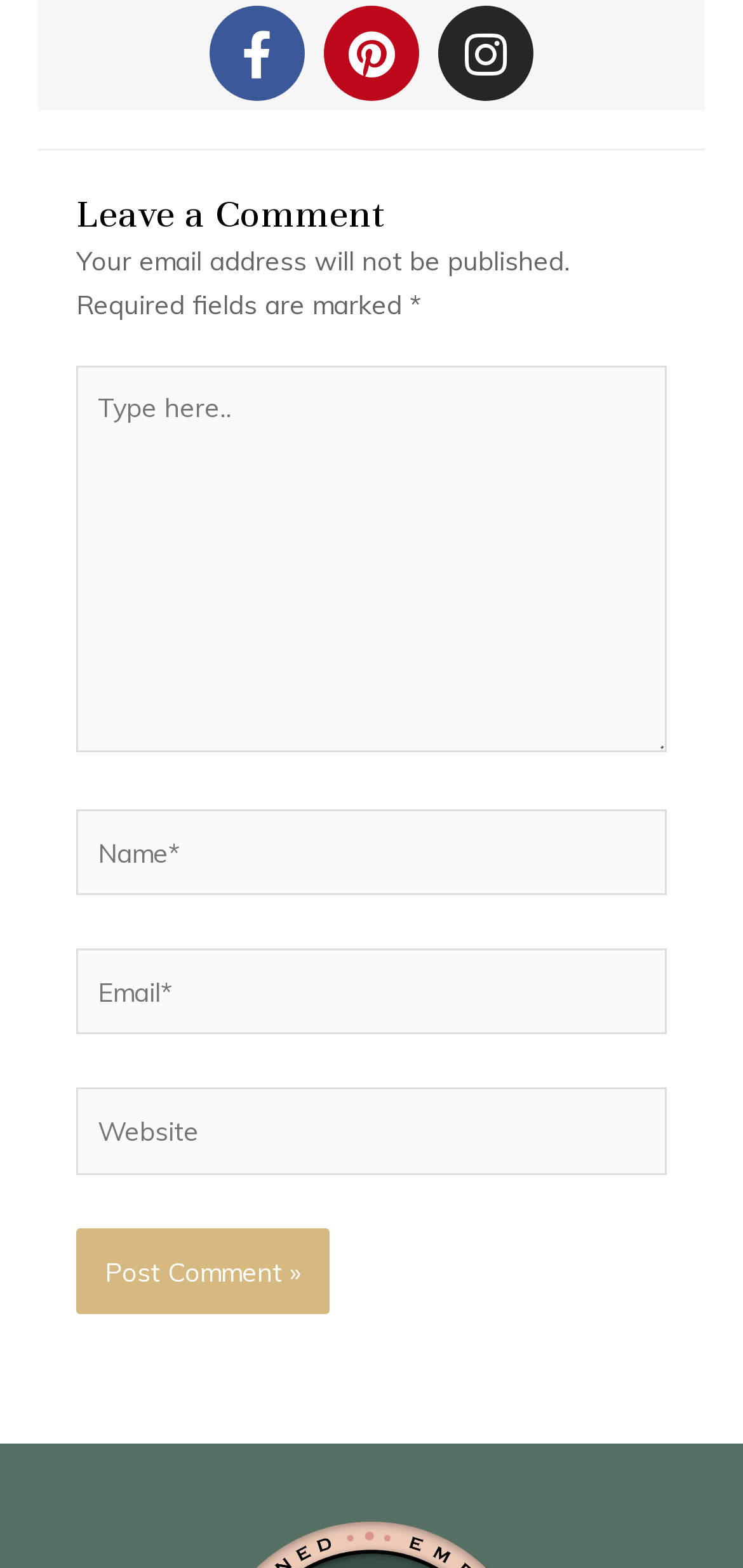Give a short answer using one word or phrase for the question:
What is the text on the button at the bottom of the comment form?

Post Comment »